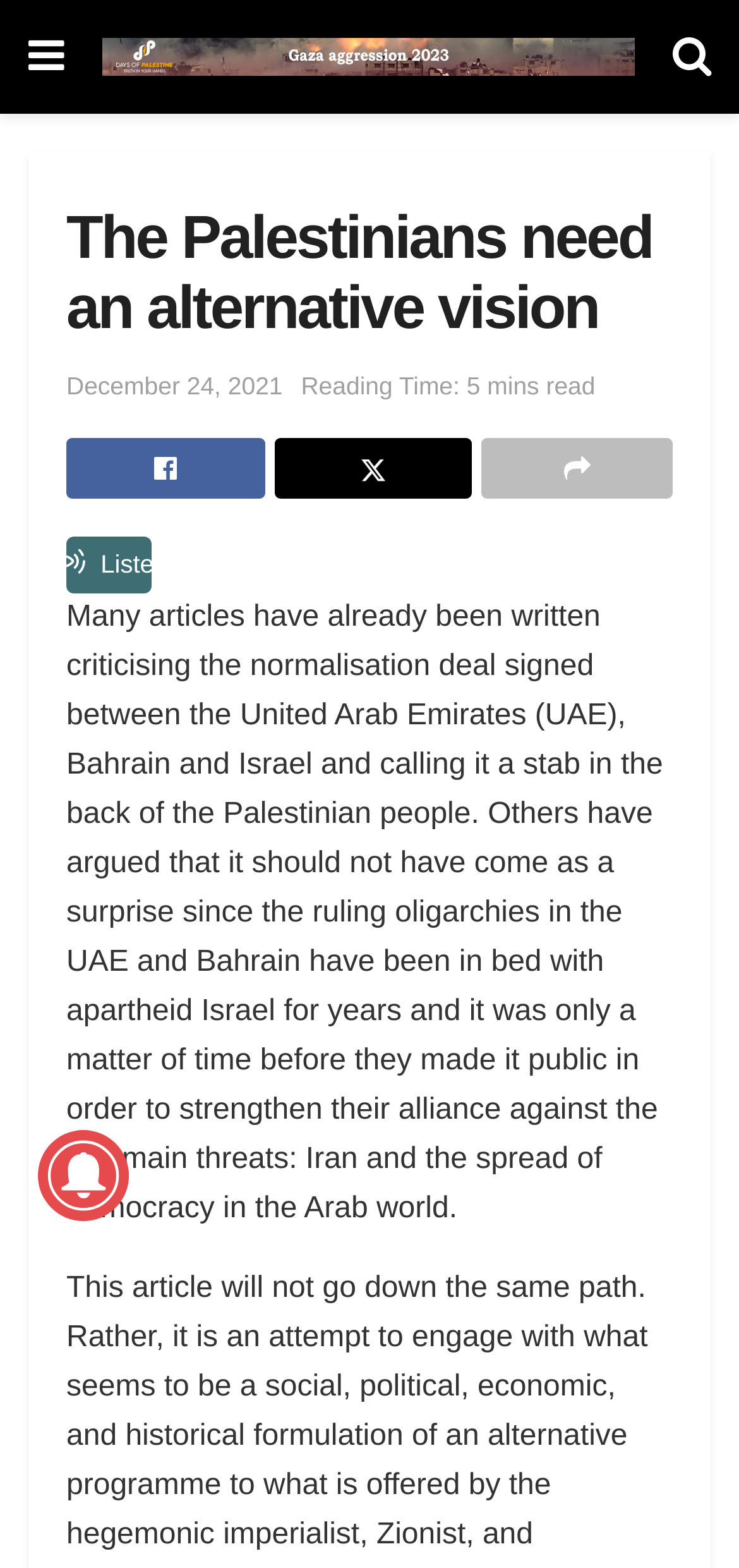What is the purpose of the button?
Respond to the question with a well-detailed and thorough answer.

I determined the answer by looking at the button element with the text 'Listen', which suggests that it allows users to listen to the article or a related audio content.